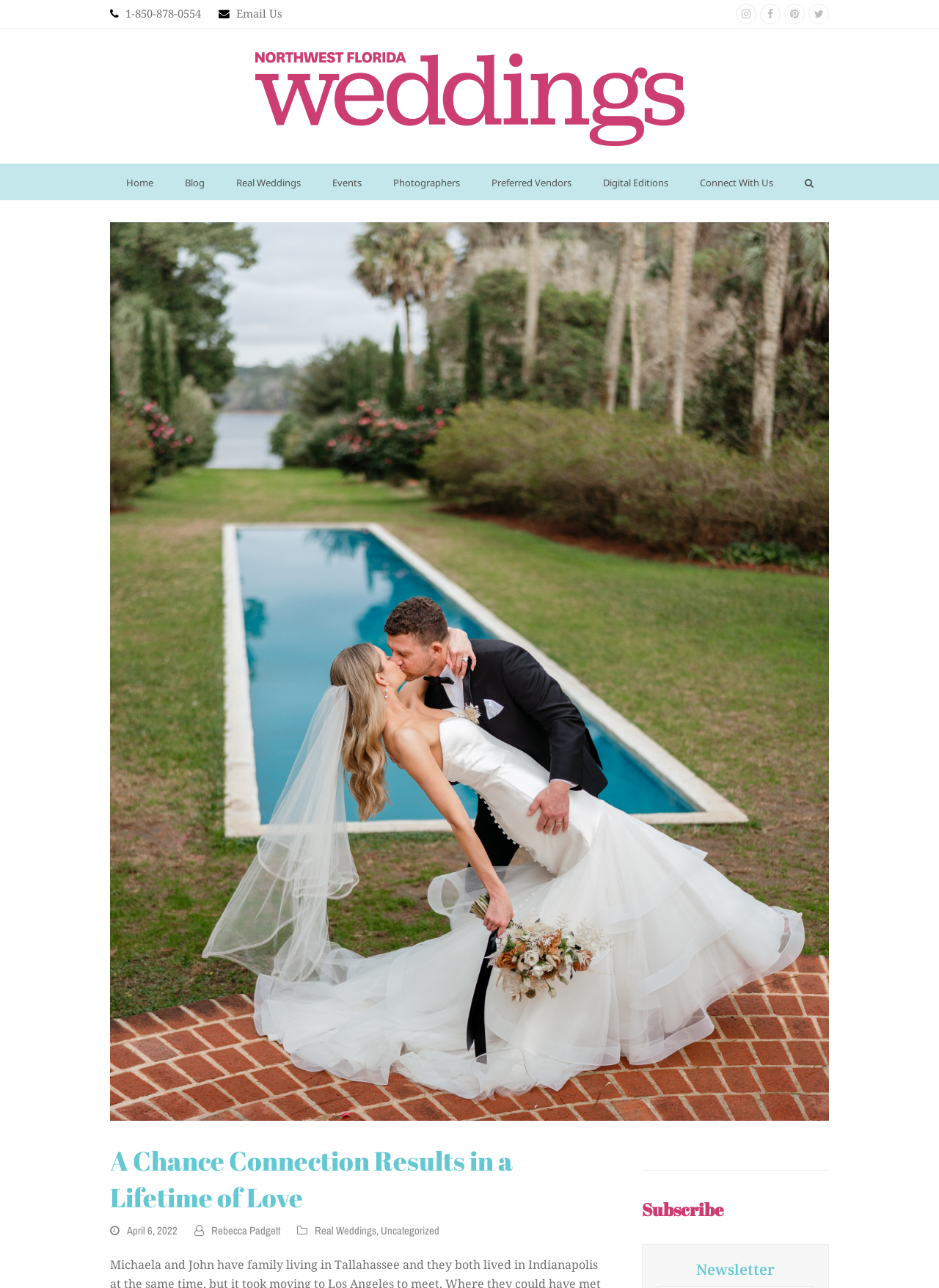Please find the bounding box coordinates of the section that needs to be clicked to achieve this instruction: "Search".

[0.84, 0.127, 0.883, 0.155]